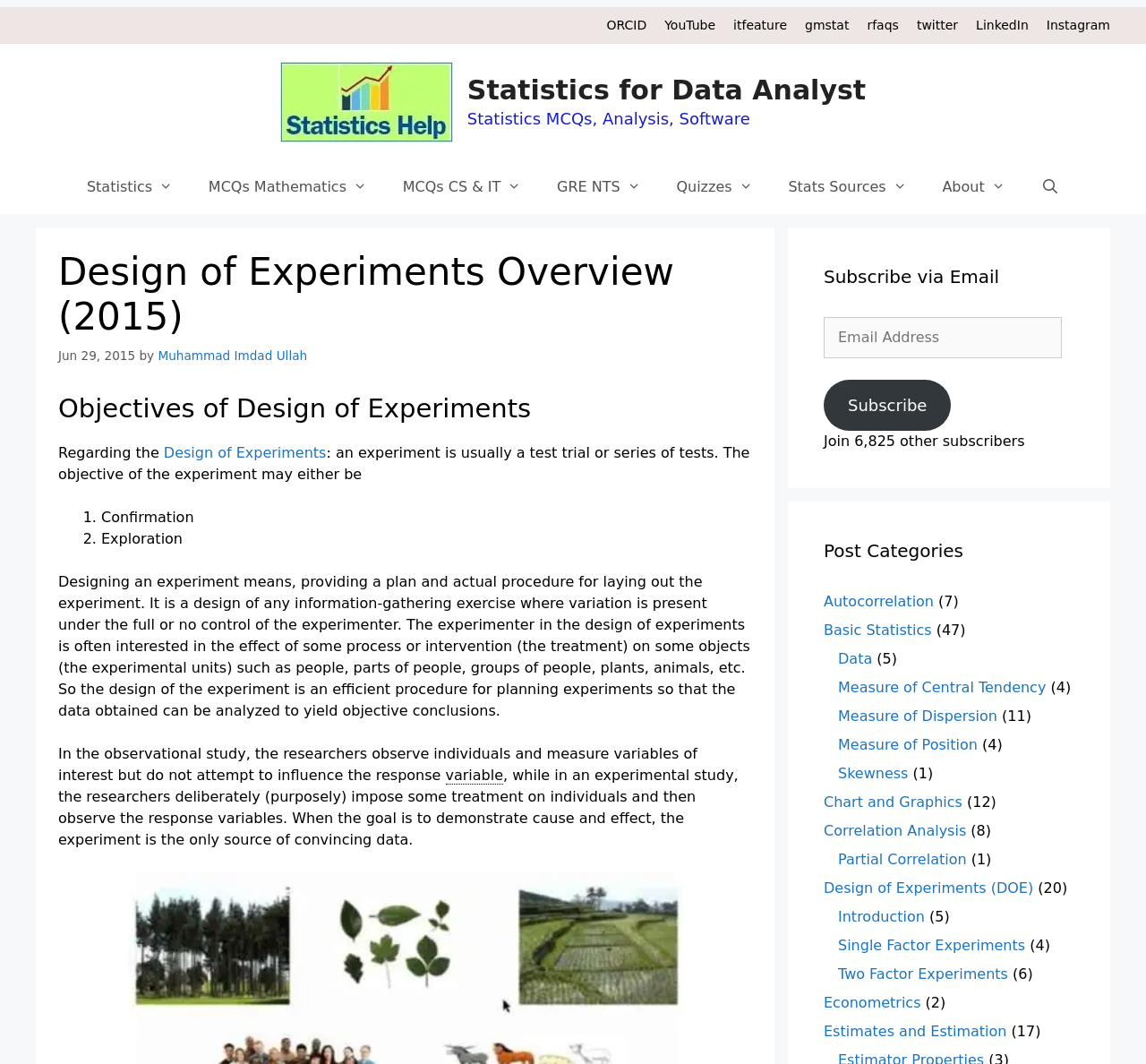Determine the bounding box coordinates for the region that must be clicked to execute the following instruction: "Click the 'Statistics for Data Analyst' link".

[0.244, 0.087, 0.395, 0.103]